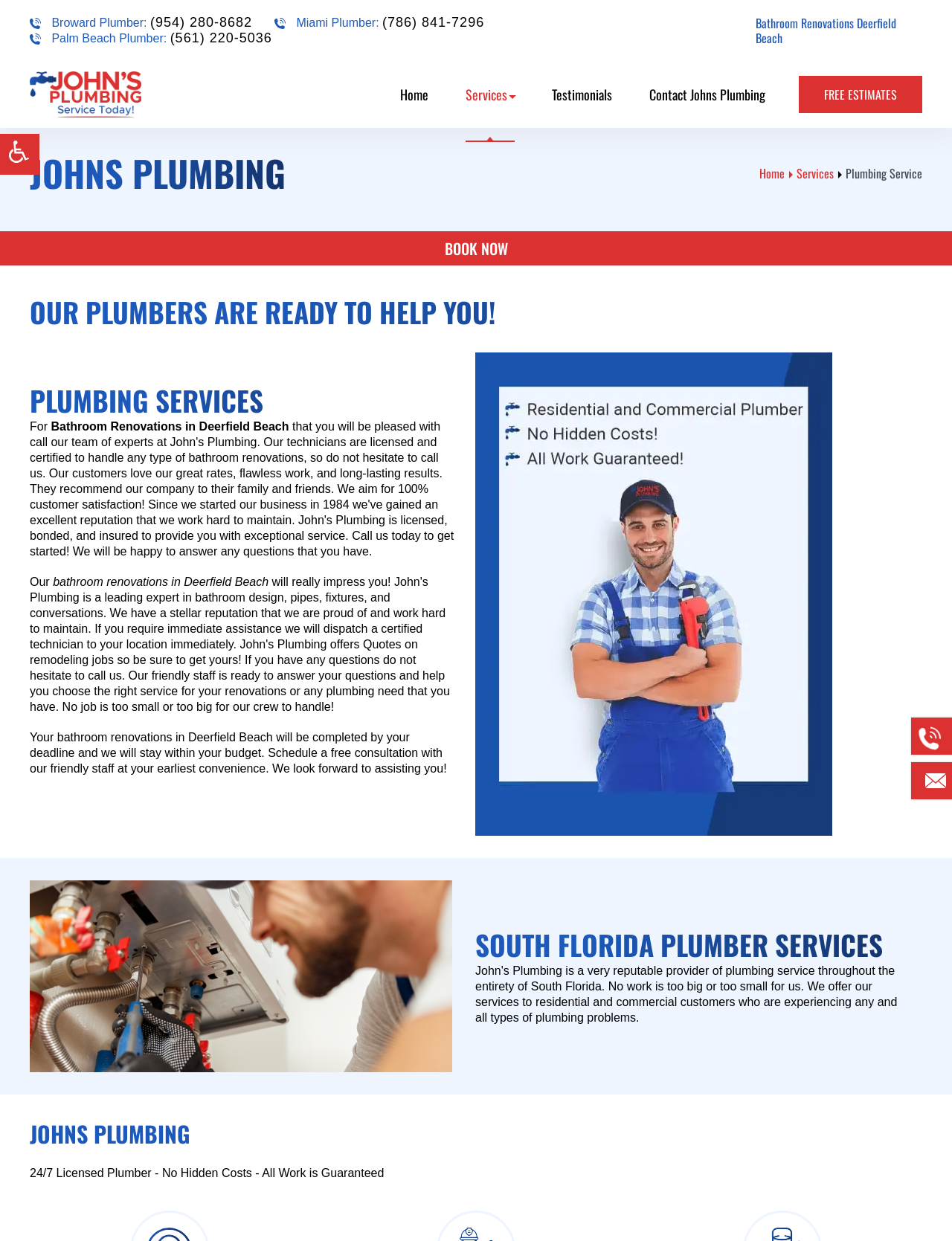What is the purpose of the 'BOOK NOW' button?
Using the image, elaborate on the answer with as much detail as possible.

I inferred the purpose of the 'BOOK NOW' button by looking at its position on the webpage and the surrounding text, which suggests that it is used to schedule a consultation with the plumber service.